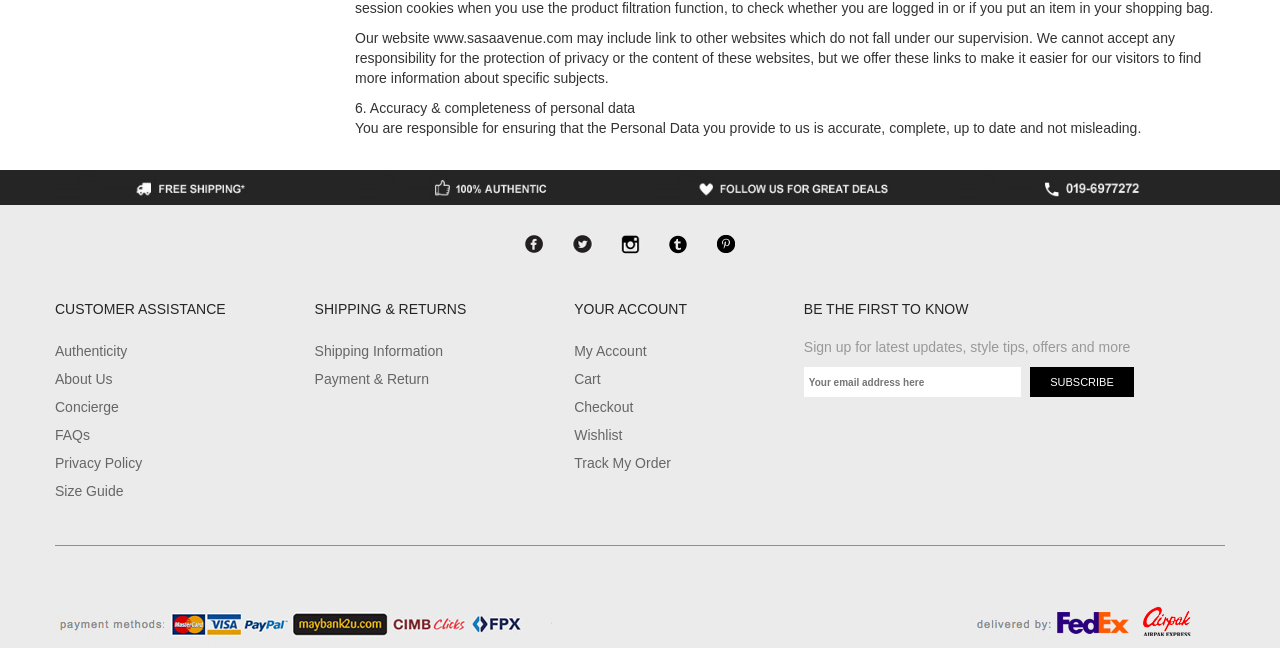How many social media links are available?
From the screenshot, supply a one-word or short-phrase answer.

4